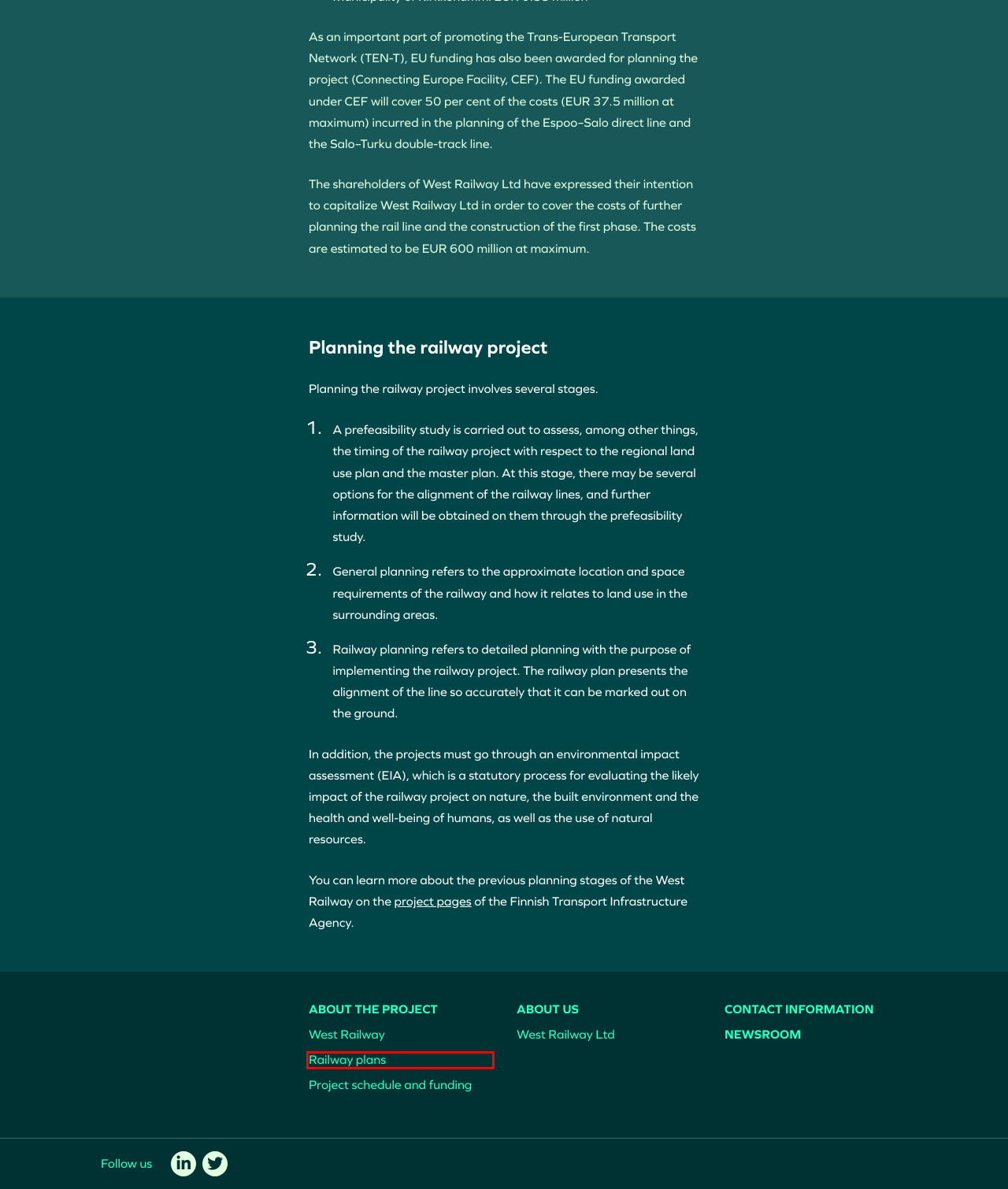A screenshot of a webpage is provided, featuring a red bounding box around a specific UI element. Identify the webpage description that most accurately reflects the new webpage after interacting with the selected element. Here are the candidates:
A. Aikataulu ja rahoitus - Länsirata
B. West Railway Ltd - Länsirata
C. Tidtabell och finansiering - Länsirata
D. Railway plans - Länsirata
E. West Railway - Länsirata
F. Newsroom - Länsirata
G. About the project - Länsirata
H. Contact information - Länsirata

D